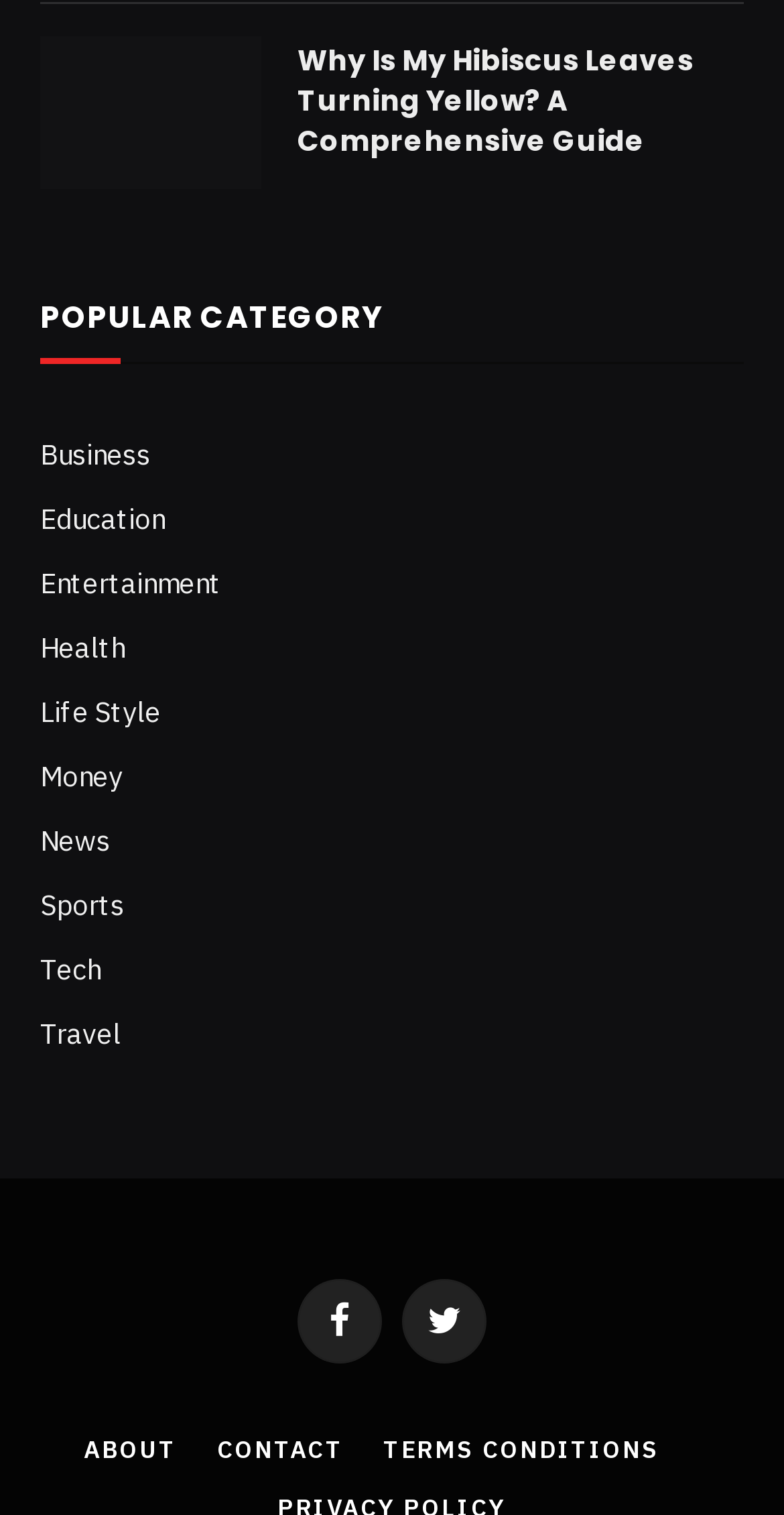Locate the bounding box coordinates of the element I should click to achieve the following instruction: "Share on Facebook".

[0.379, 0.845, 0.487, 0.901]